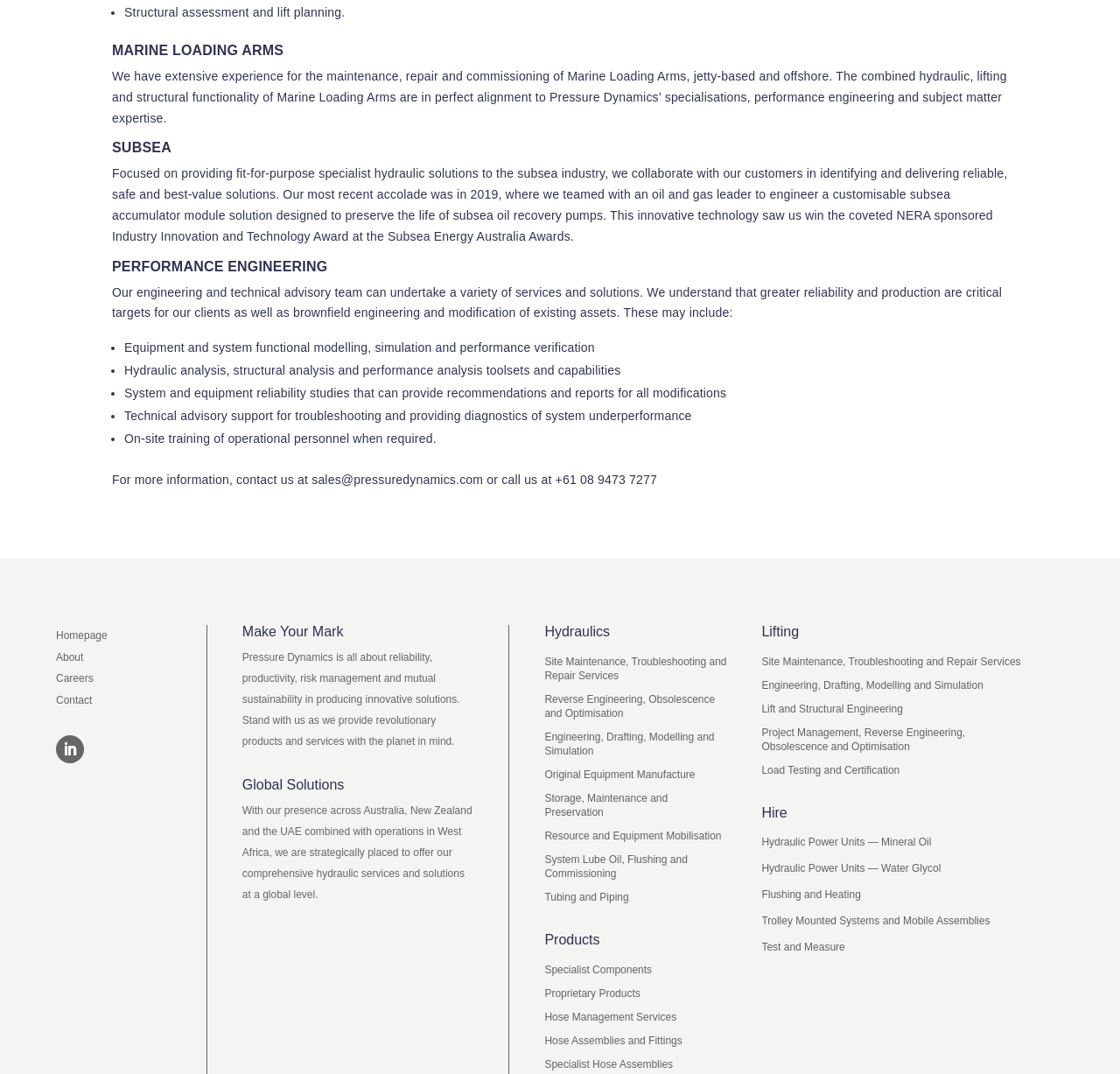Predict the bounding box coordinates for the UI element described as: "Reverse Engineering, Obsolescence and Optimisation". The coordinates should be four float numbers between 0 and 1, presented as [left, top, right, bottom].

[0.486, 0.645, 0.65, 0.674]